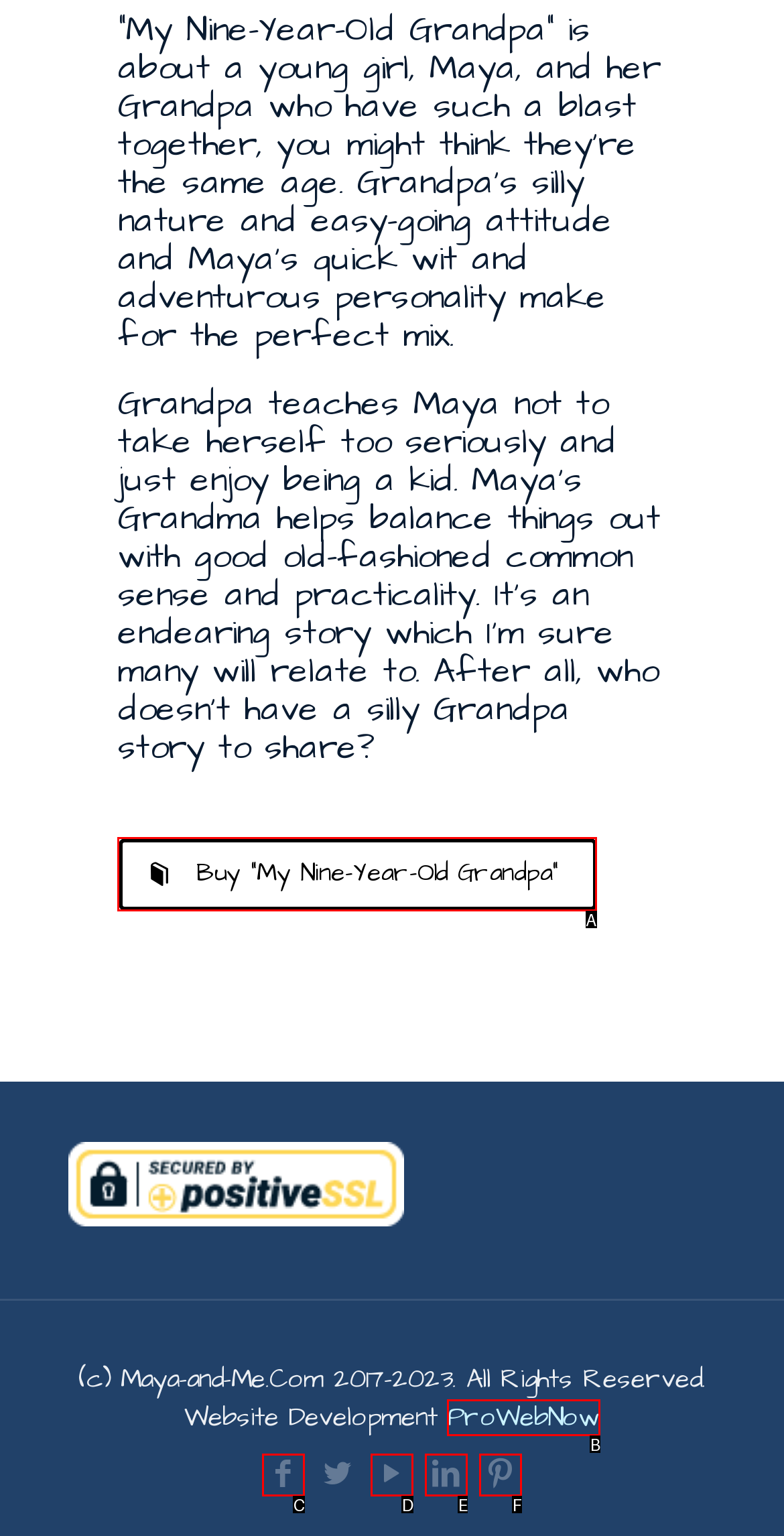Choose the letter of the UI element that aligns with the following description: Buy "My Nine-Year-Old Grandpa"
State your answer as the letter from the listed options.

A